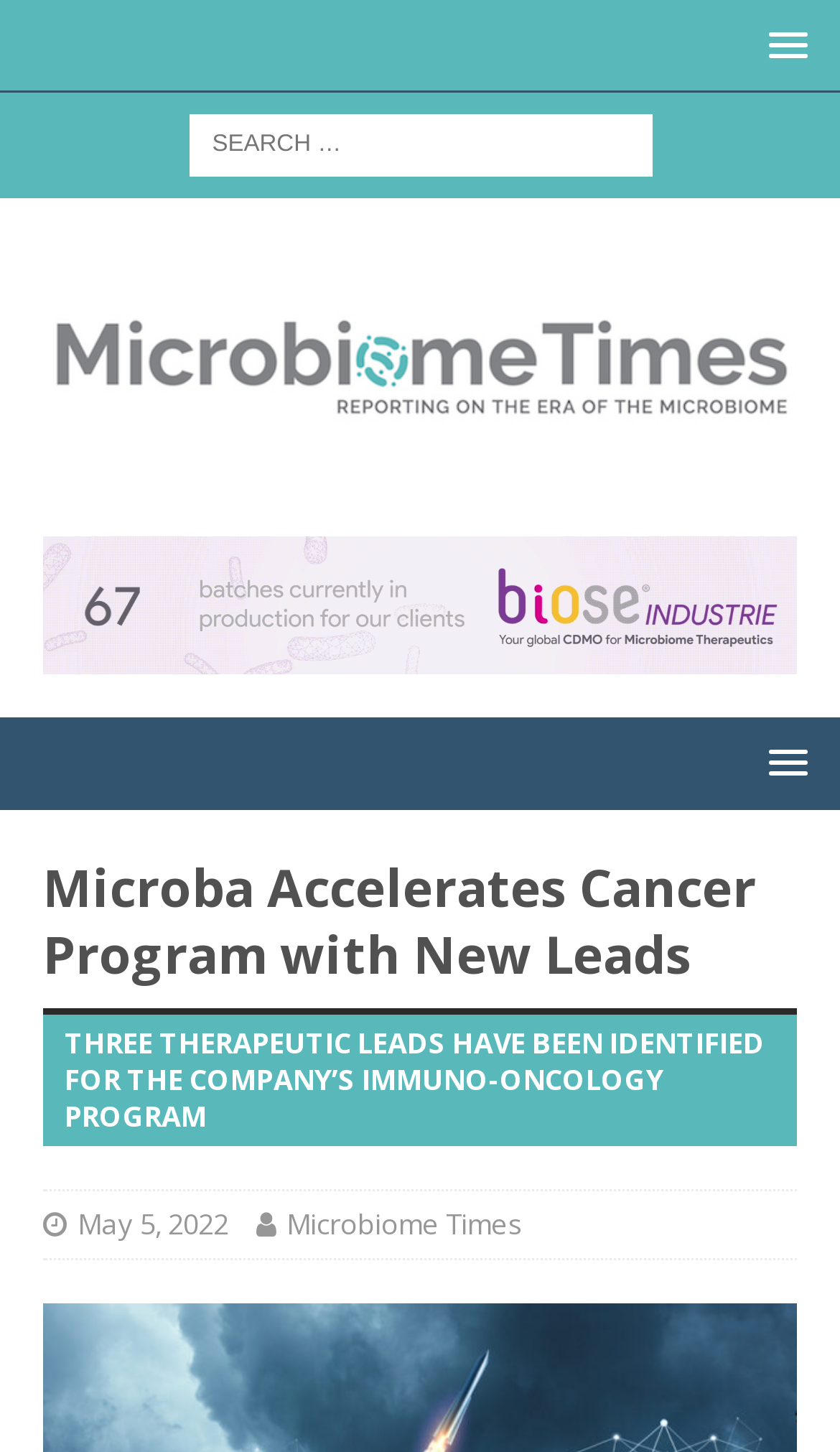What is the name of the magazine?
Based on the image, respond with a single word or phrase.

Microbiome Times Magazine